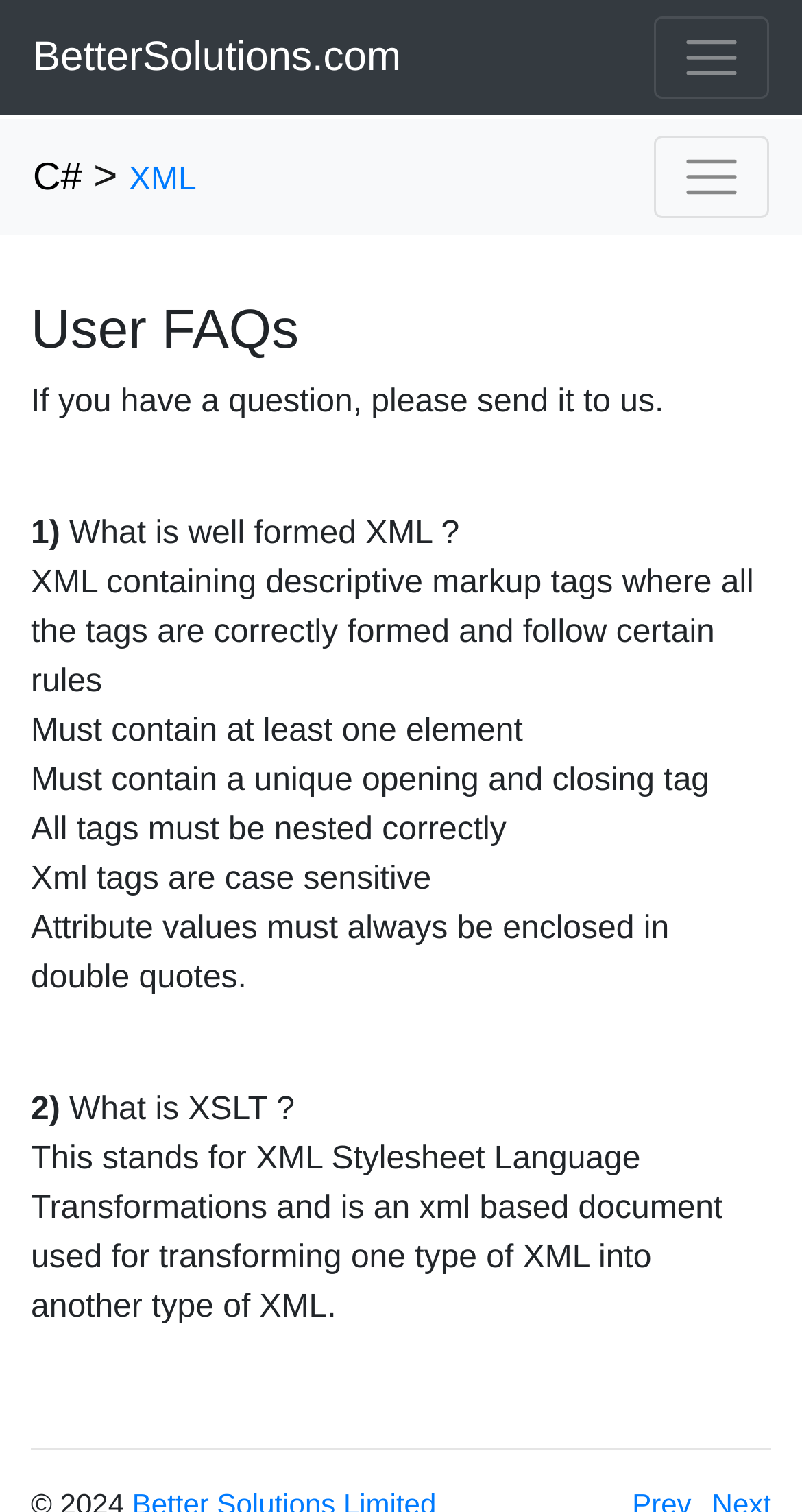Respond to the question below with a single word or phrase: What is the website's domain name?

BetterSolutions.com